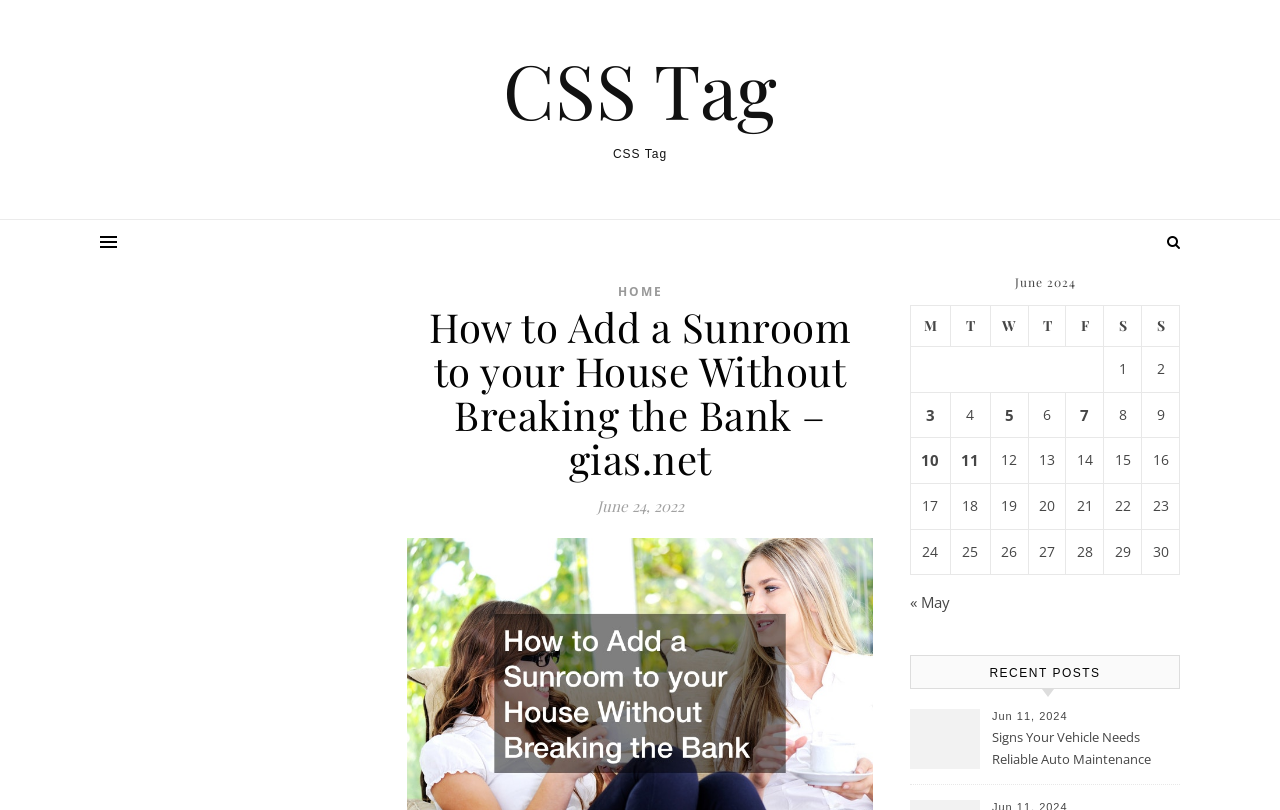Locate the bounding box coordinates of the clickable area to execute the instruction: "Read the post about Signs Your Vehicle Needs Reliable Auto Maintenance". Provide the coordinates as four float numbers between 0 and 1, represented as [left, top, right, bottom].

[0.775, 0.896, 0.92, 0.953]